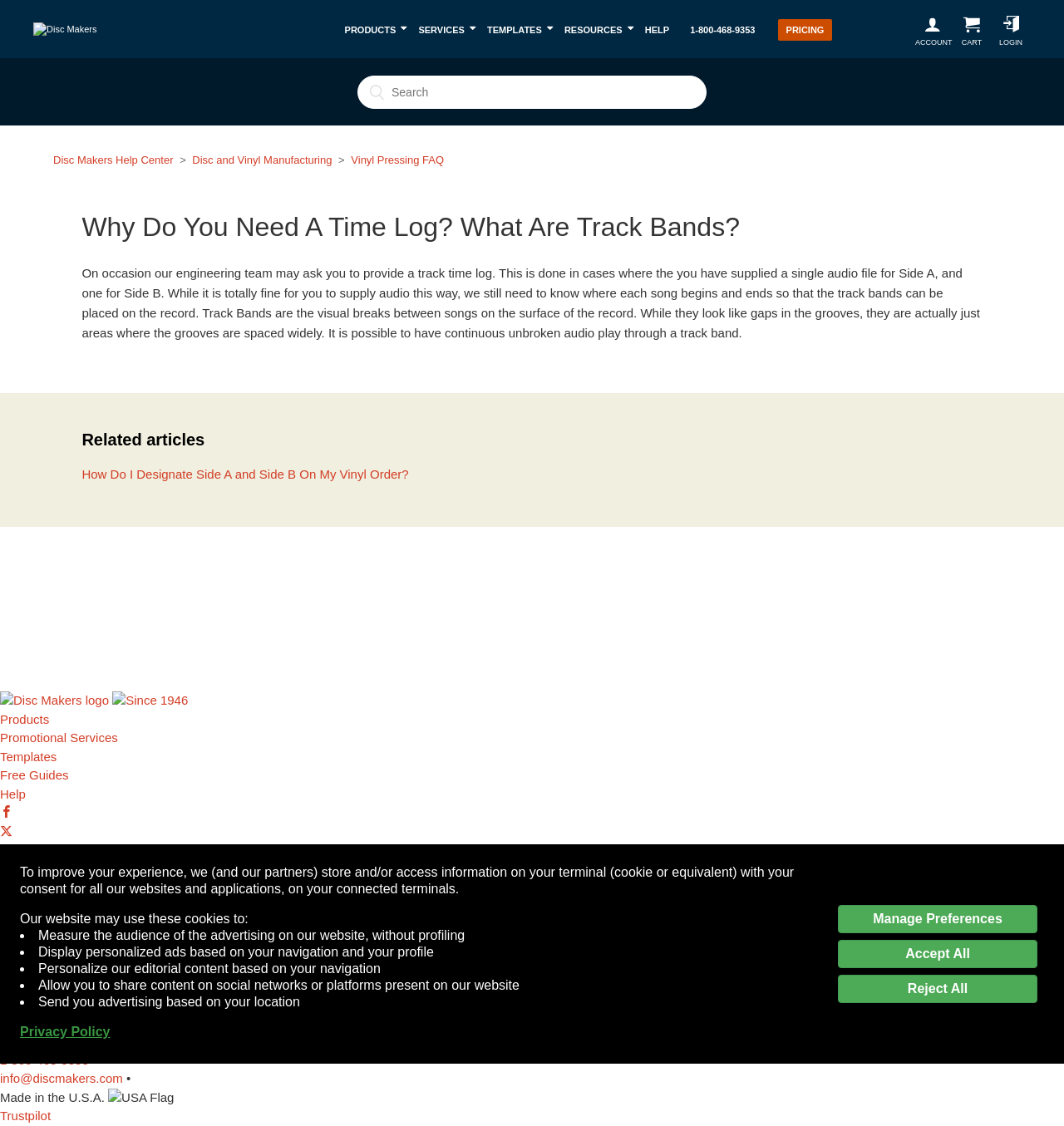Point out the bounding box coordinates of the section to click in order to follow this instruction: "Go to Disc Makers Help Center".

[0.05, 0.137, 0.163, 0.148]